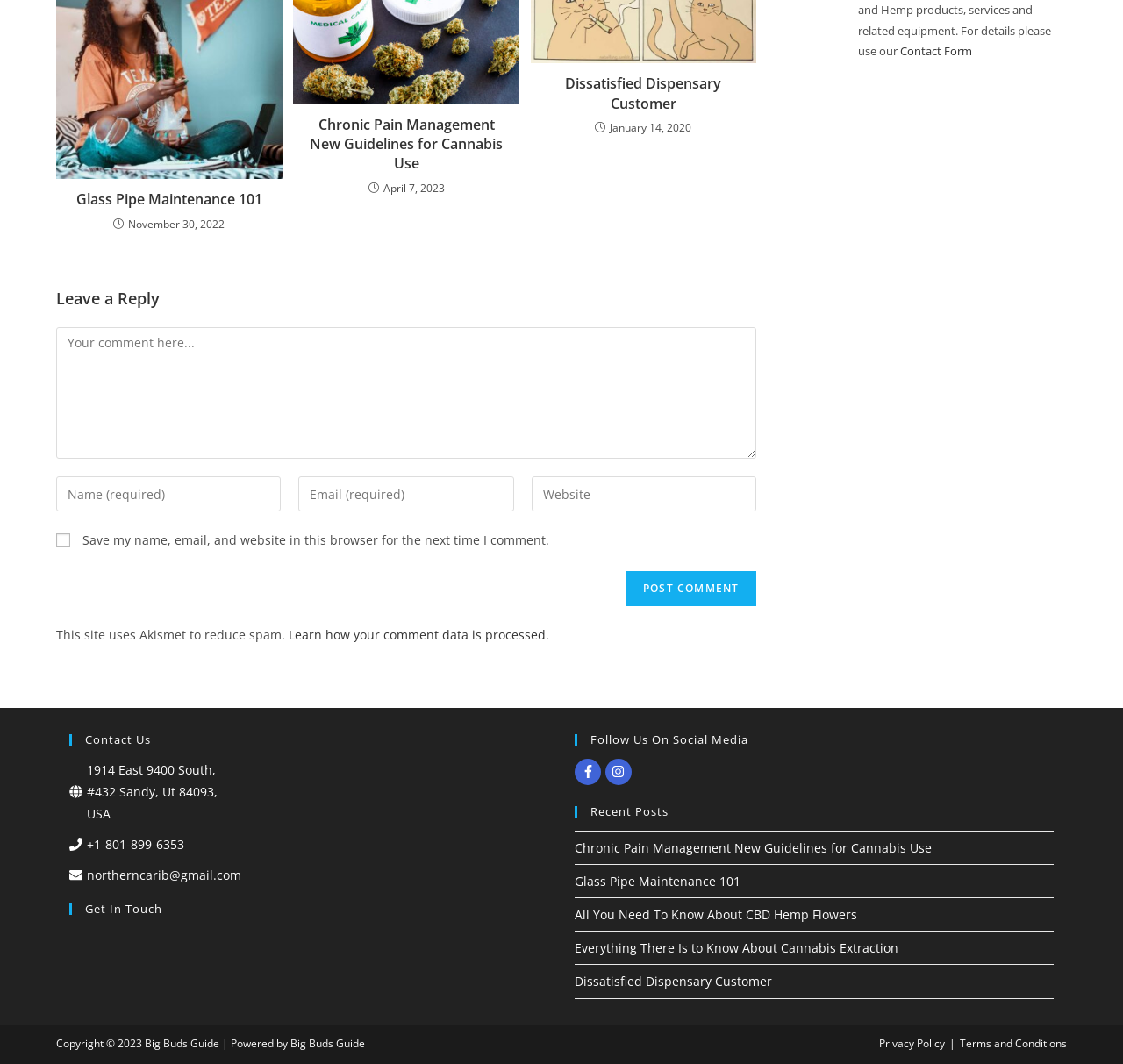How many social media links are available in the 'Follow Us On Social Media' section? Based on the image, give a response in one word or a short phrase.

2